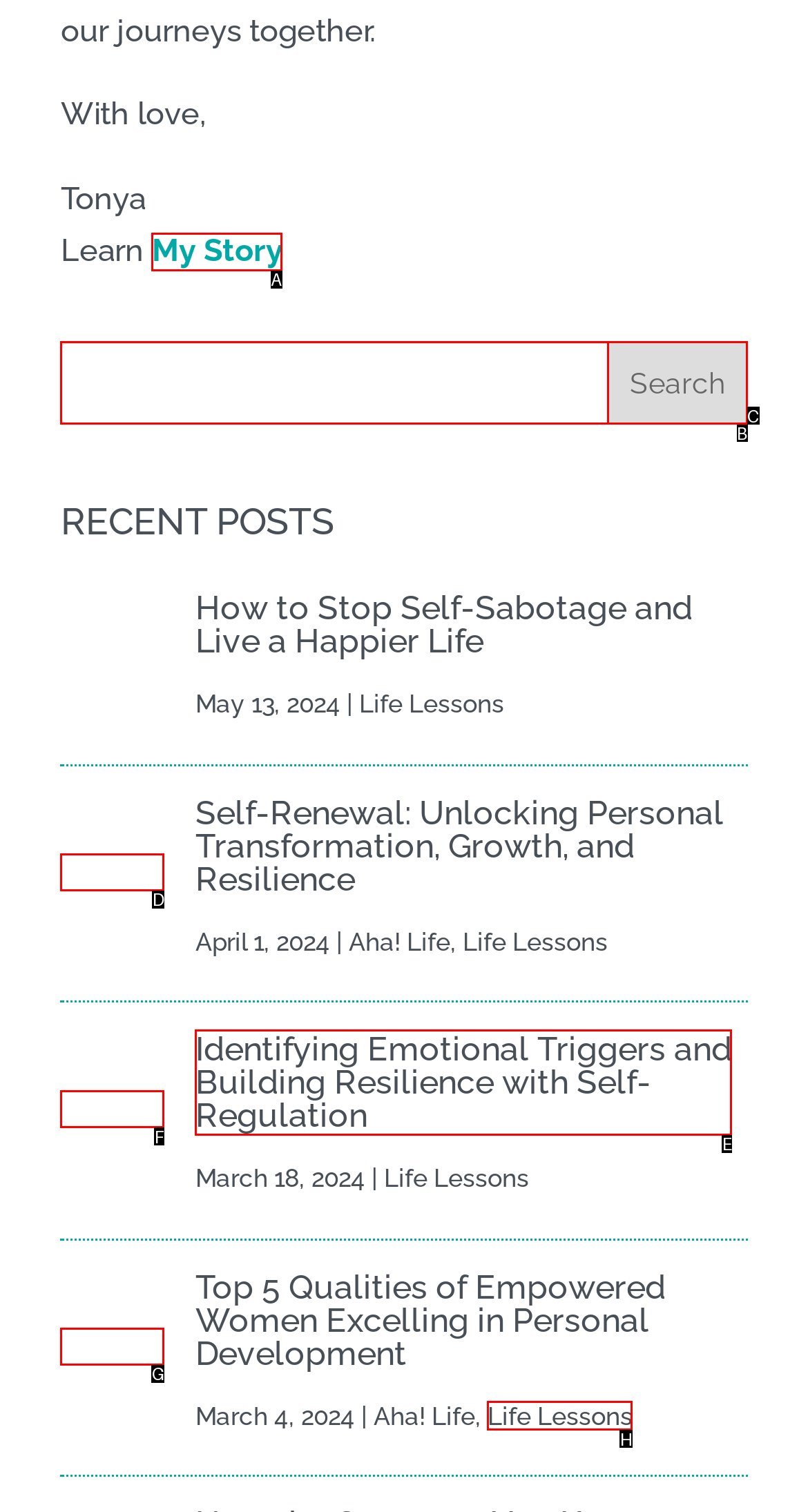Specify which element within the red bounding boxes should be clicked for this task: Read My Story Respond with the letter of the correct option.

A